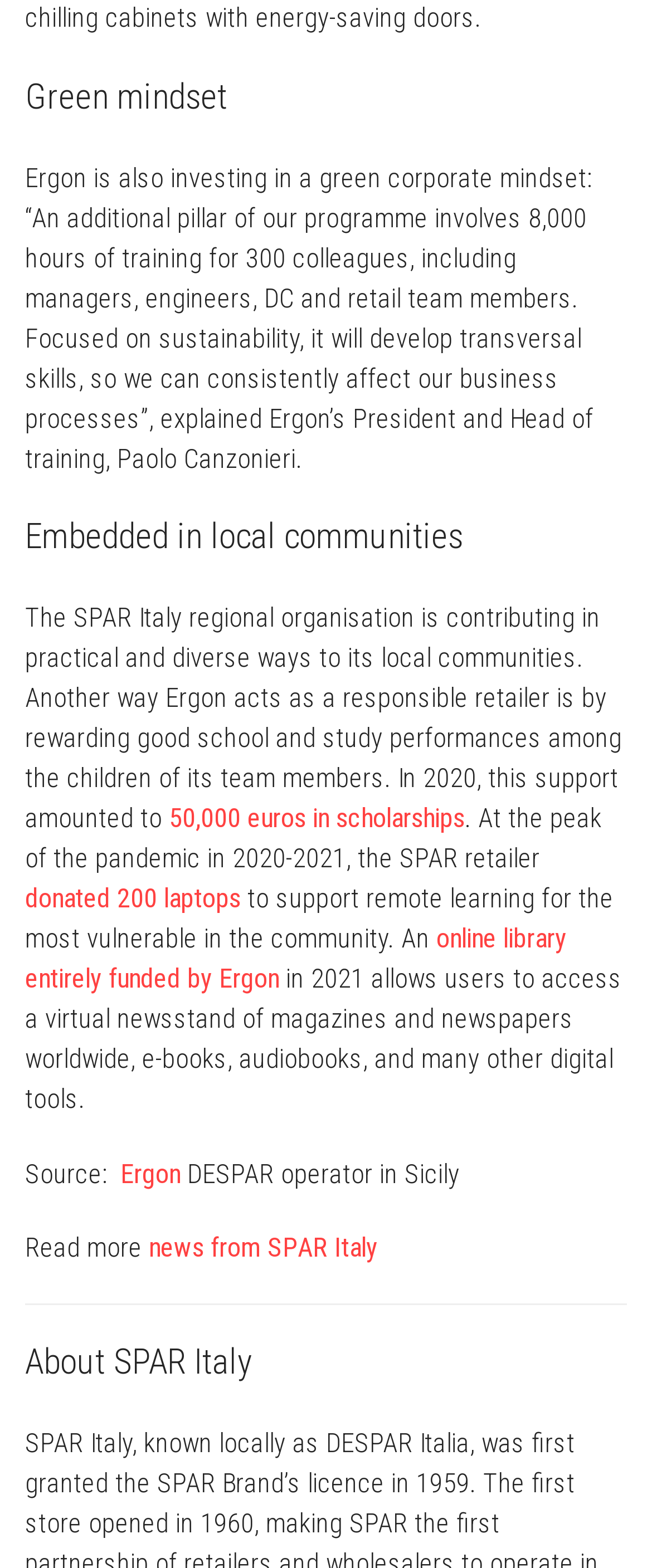For the following element description, predict the bounding box coordinates in the format (top-left x, top-left y, bottom-right x, bottom-right y). All values should be floating point numbers between 0 and 1. Description: news from SPAR Italy

[0.228, 0.786, 0.579, 0.806]